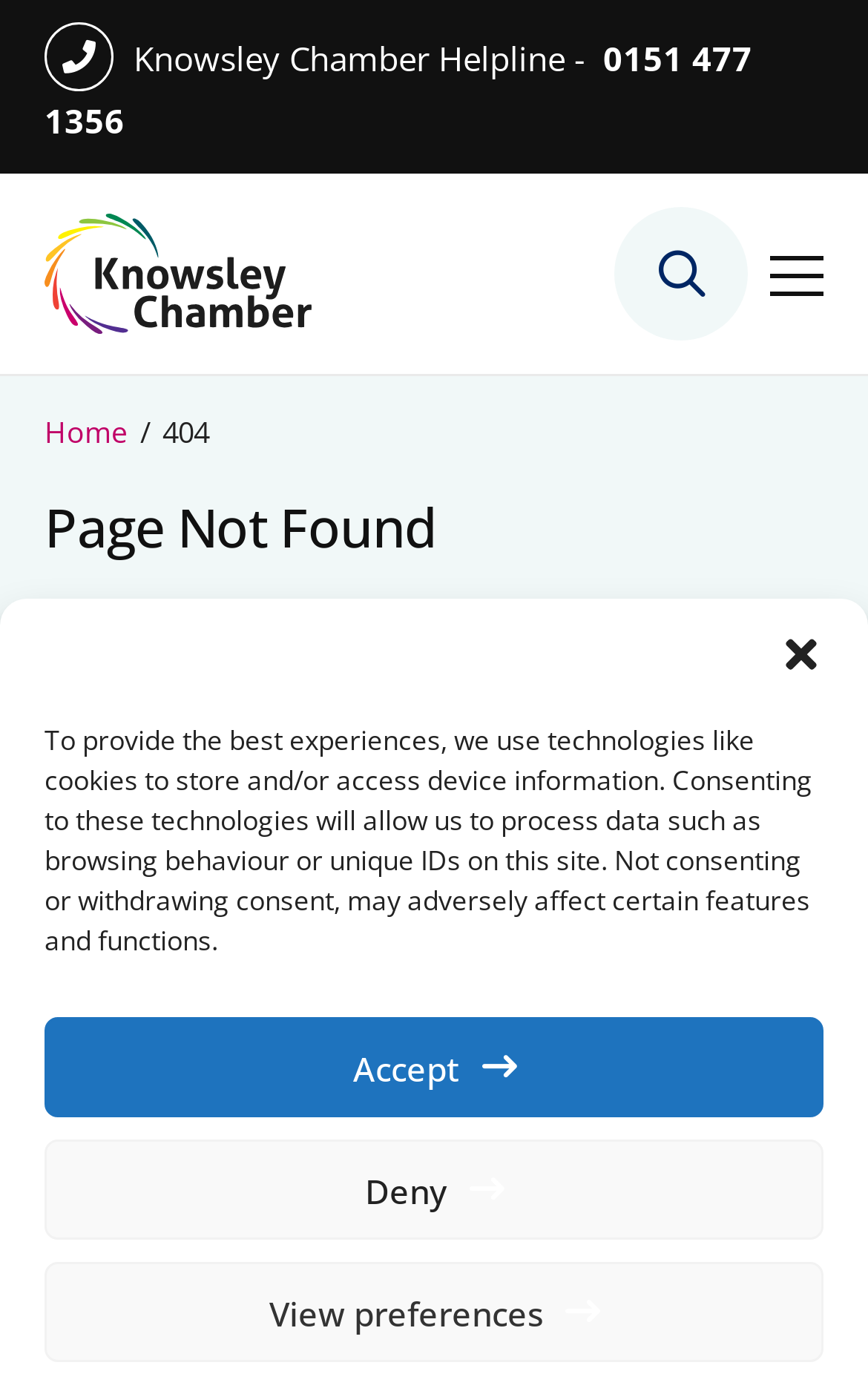Given the description "parent_node: Skip to main content", determine the bounding box of the corresponding UI element.

[0.051, 0.153, 0.359, 0.24]